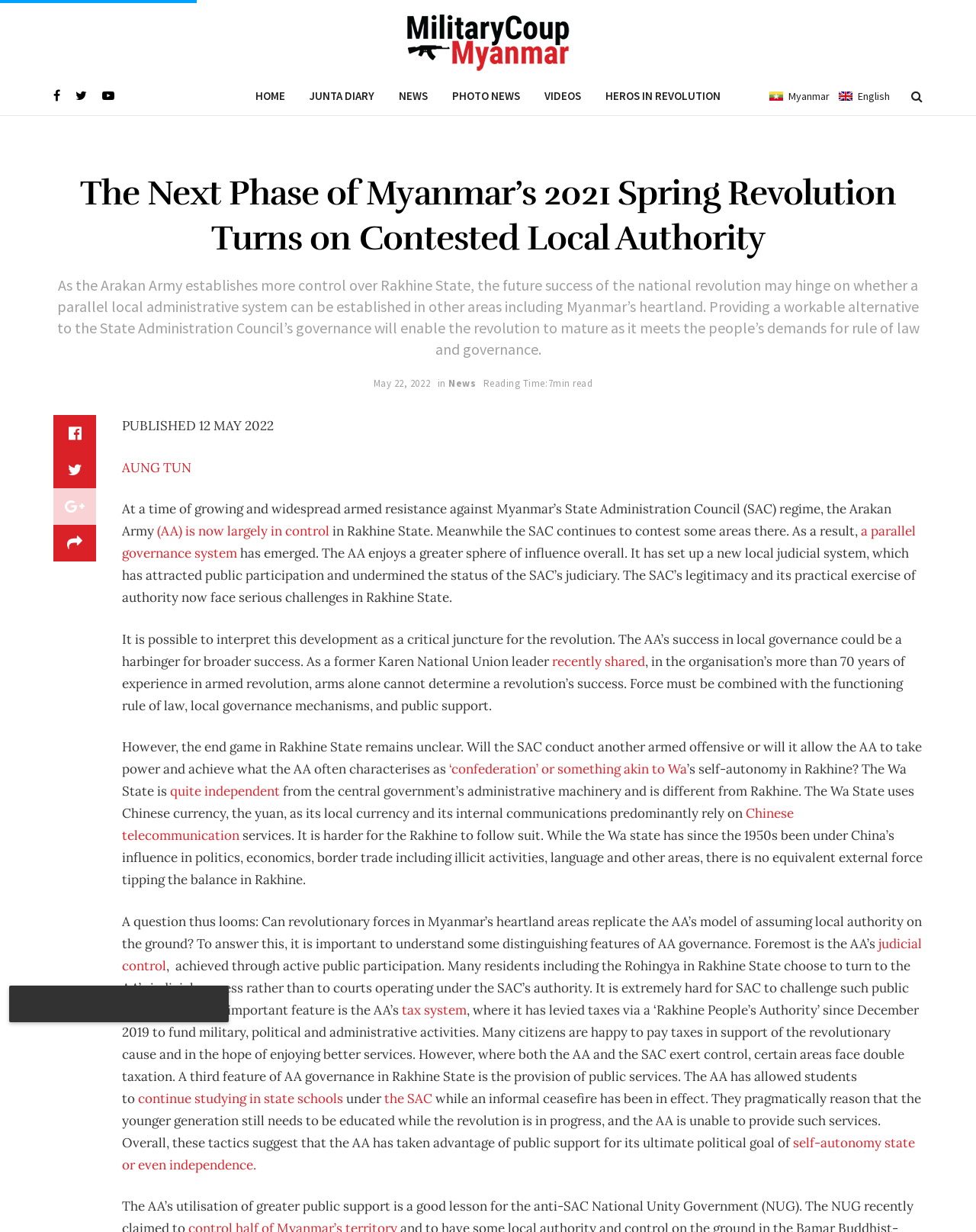Identify the bounding box coordinates for the region of the element that should be clicked to carry out the instruction: "Read the article published on May 22, 2022". The bounding box coordinates should be four float numbers between 0 and 1, i.e., [left, top, right, bottom].

[0.383, 0.306, 0.441, 0.316]